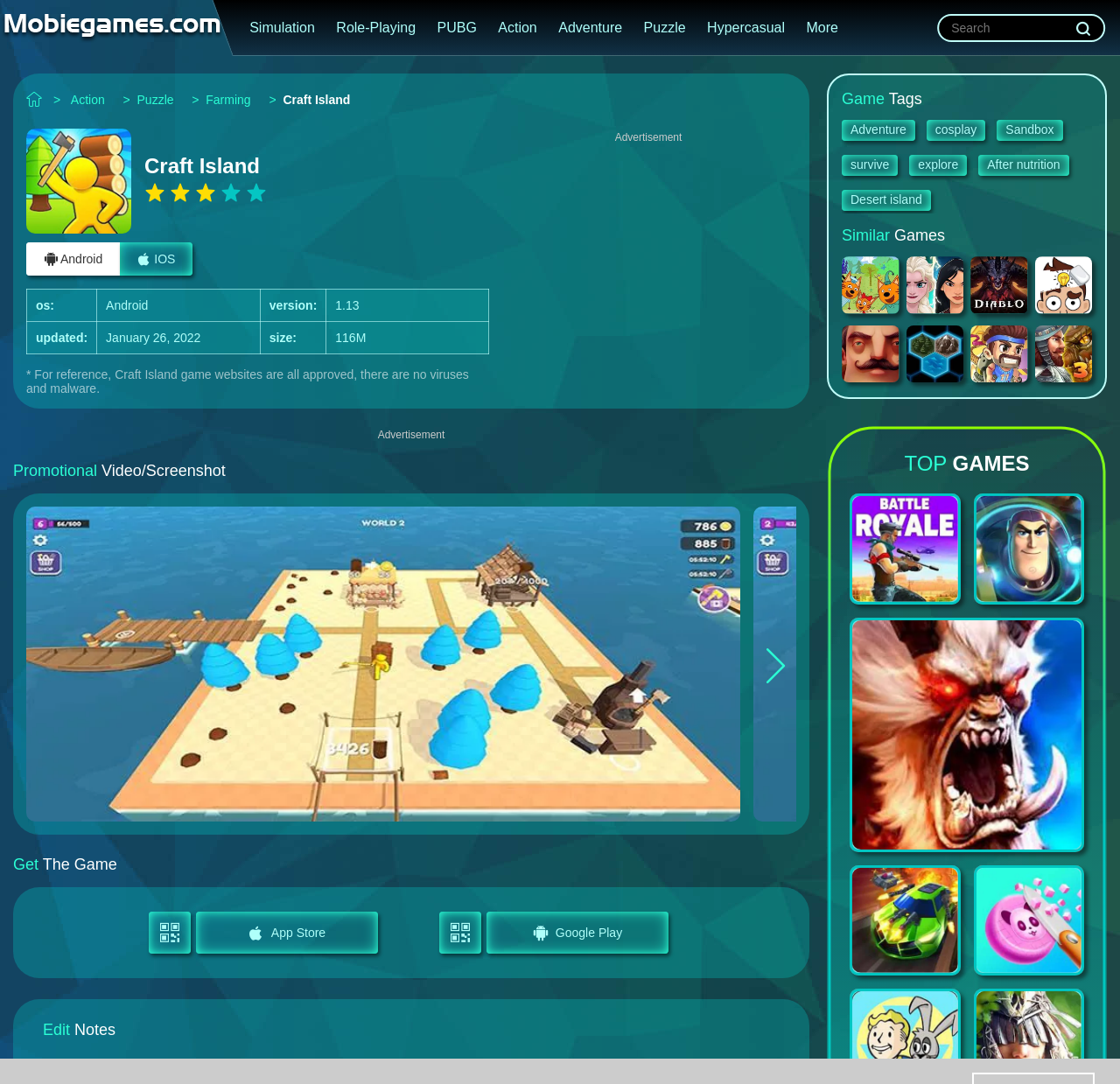Produce a meticulous description of the webpage.

The webpage is about Craft Island, a survival game. At the top, there is a title "Craft Island | Free Play | MobieGames.com" and a search bar with a magnifying glass icon on the right. Below the title, there are several links to game genres, including Simulation, Role-Playing, PUBG, Action, Adventure, Puzzle, and Hypercasual. 

On the left side, there is a menu with links to Action, Puzzle, Farming, and more. Below the menu, there is a description list with information about the game, including its name, Craft Island, and a brief description. There are also links to download the game on Android and IOS devices.

In the middle of the page, there is a table with information about the game, including its operating system, version, update date, and size. Below the table, there is a promotional video or screenshot section with a carousel of images. Users can navigate through the images using previous and next slide buttons.

On the right side, there are several sections, including "Get The Game" with links to download the game on App Store and Google Play, "Edit Notes", and "Game Tags" with links to related game genres, such as Adventure, Cosplay, Sandbox, and more. There is also a "Similar Games" section with links to other games, including Kid-E-Cats, Disney Heroes, Diablo Immortal, and more, each with an accompanying image.

At the bottom of the page, there is a "TOP GAMES" section with links to popular games, including Clash of Beasts, FightNight Battle Royale, and Disney Sorcerers Arena, each with an accompanying image.